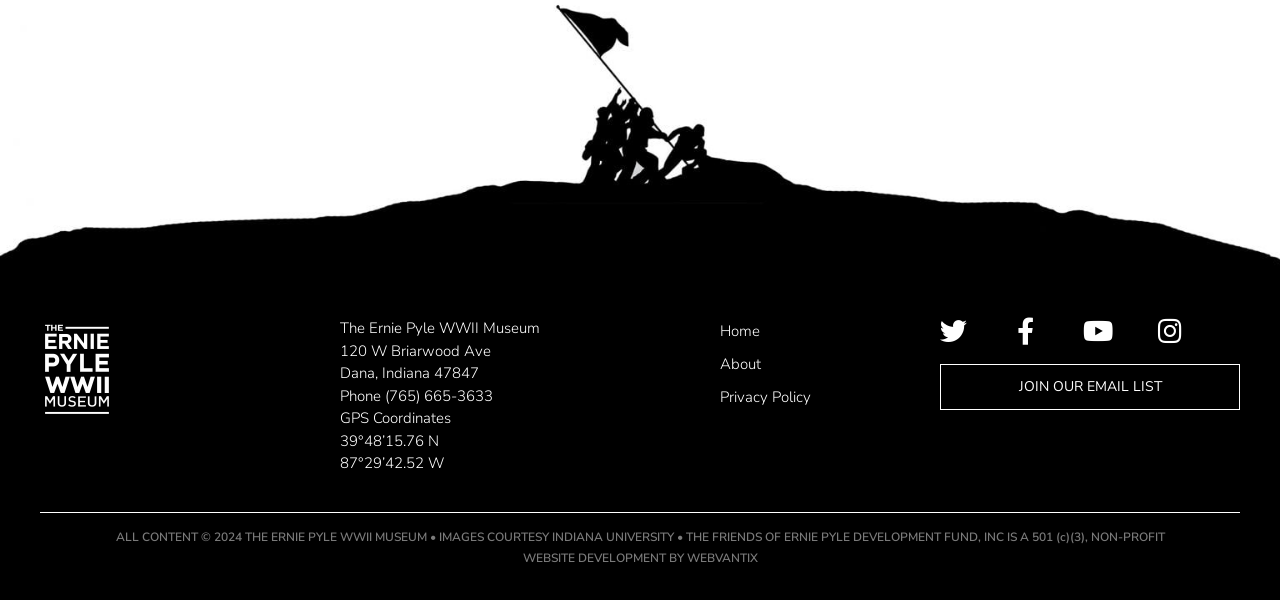What is the name of the museum?
Please provide a detailed and comprehensive answer to the question.

I found the answer by looking at the StaticText element with the text 'The Ernie Pyle WWII Museum' at coordinates [0.266, 0.53, 0.422, 0.563]. This text is likely to be the name of the museum.